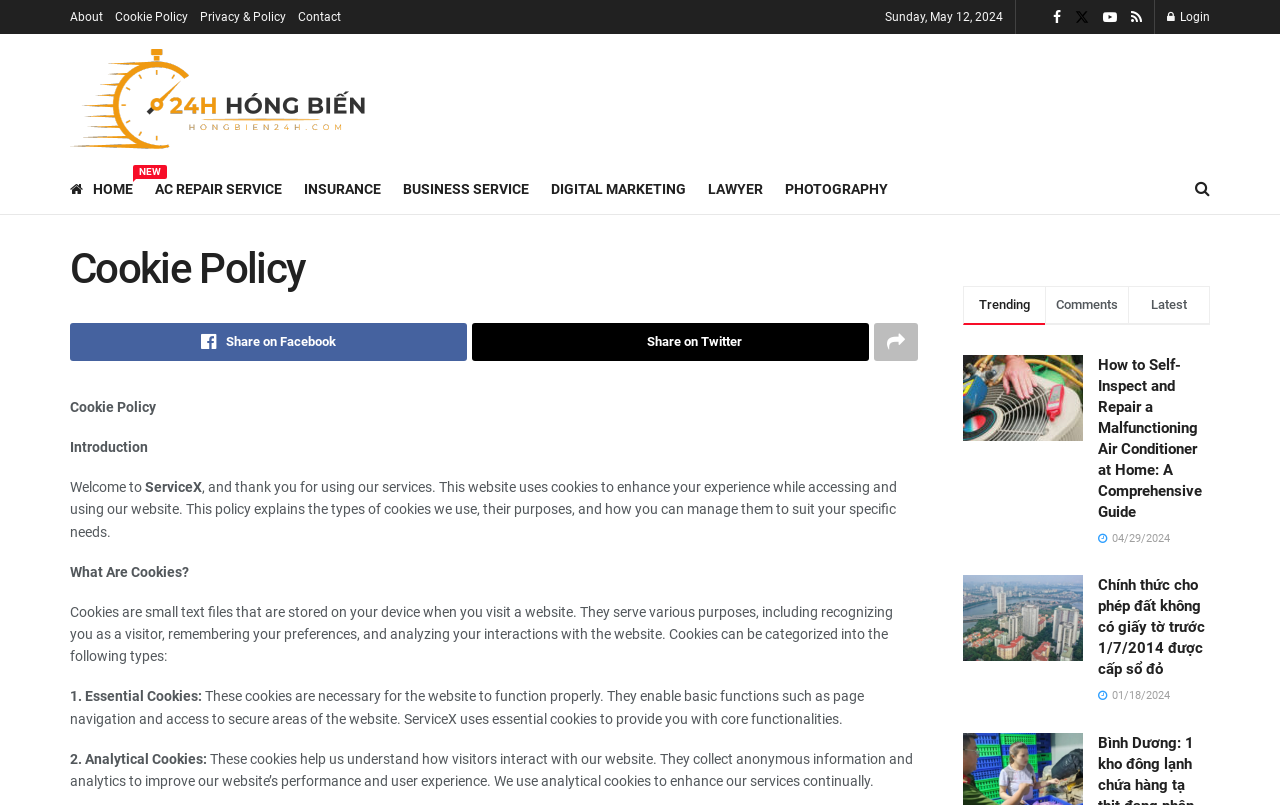Could you specify the bounding box coordinates for the clickable section to complete the following instruction: "Click on About link"?

[0.055, 0.0, 0.08, 0.042]